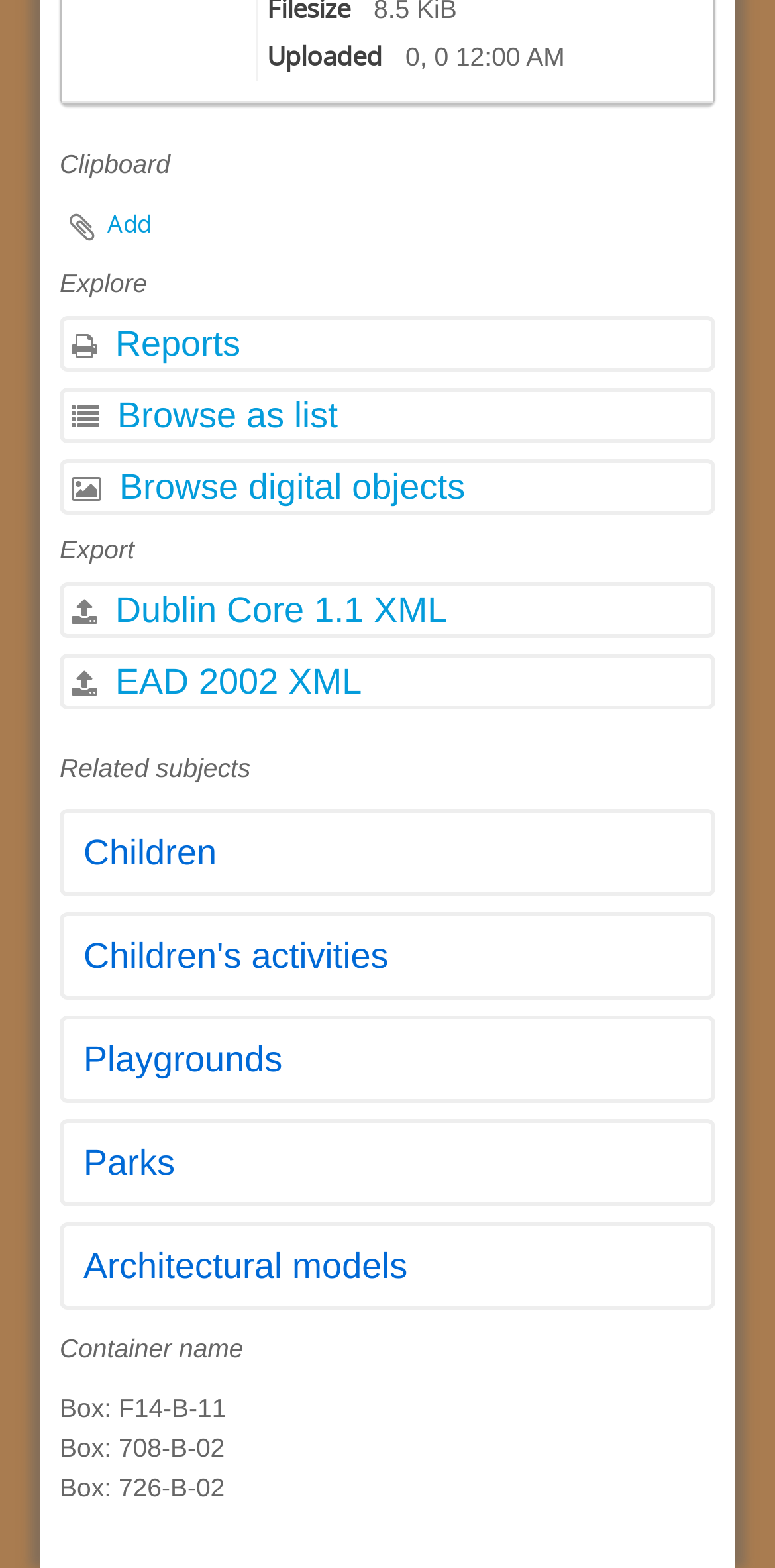What are the related subjects?
Deliver a detailed and extensive answer to the question.

I found the answer by looking at the heading 'Related subjects' and the links below it, which list the related subjects such as 'Children', 'Playgrounds', 'Parks', and more.